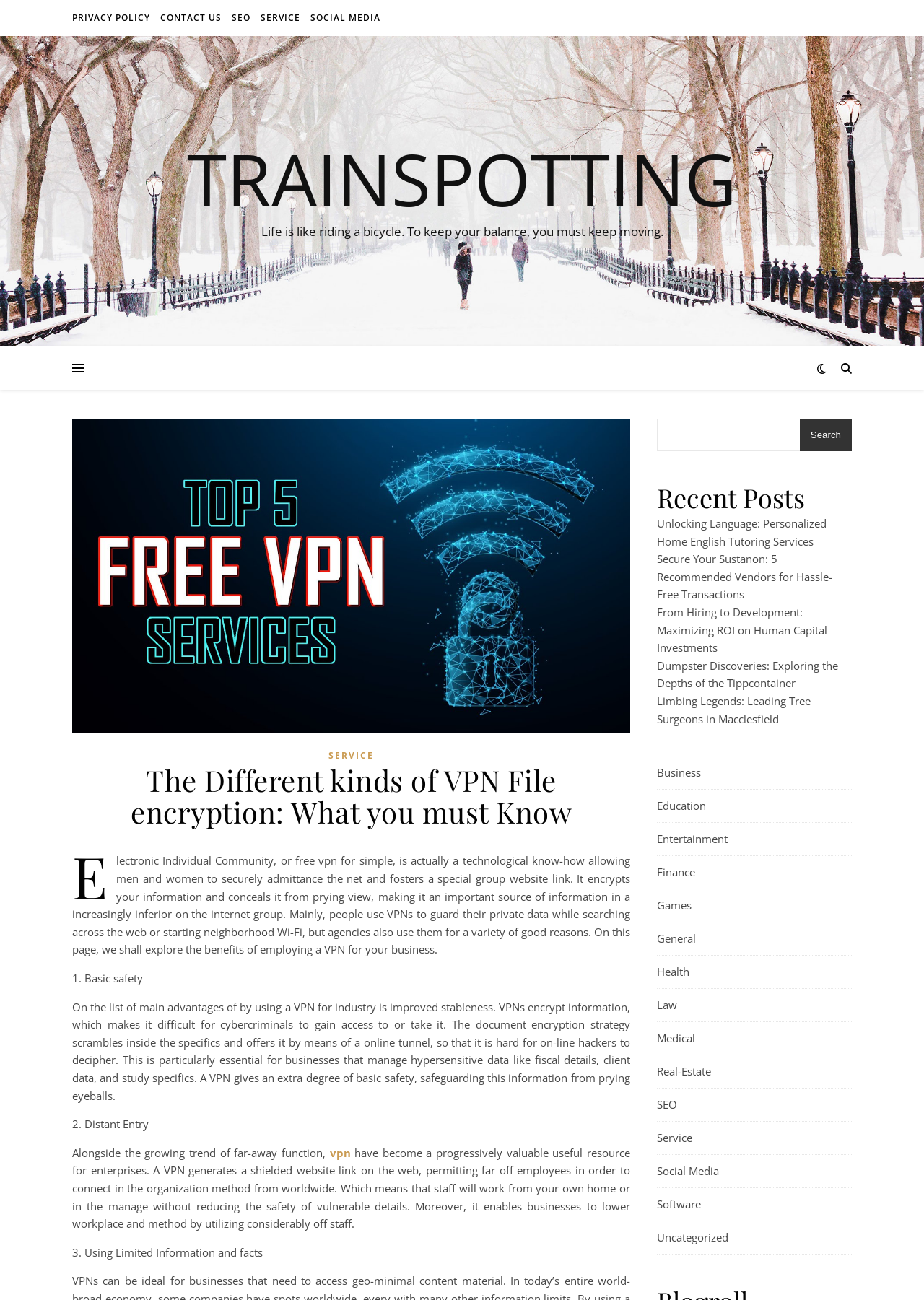Using the provided element description, identify the bounding box coordinates as (top-left x, top-left y, bottom-right x, bottom-right y). Ensure all values are between 0 and 1. Description: parent_node: Search name="s"

[0.711, 0.322, 0.922, 0.347]